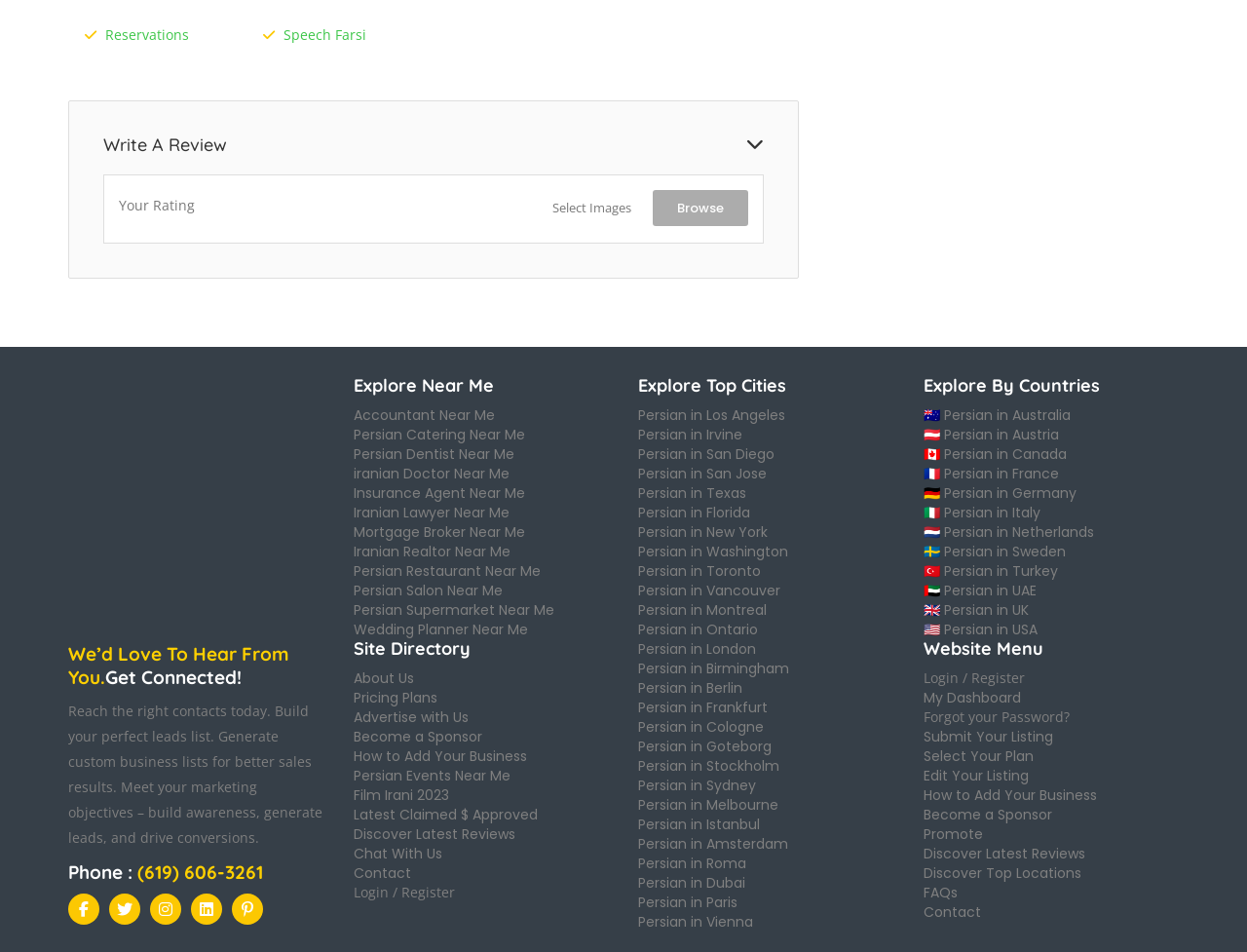Can you find the bounding box coordinates for the element that needs to be clicked to execute this instruction: "Click on Write A Review"? The coordinates should be given as four float numbers between 0 and 1, i.e., [left, top, right, bottom].

[0.083, 0.143, 0.612, 0.163]